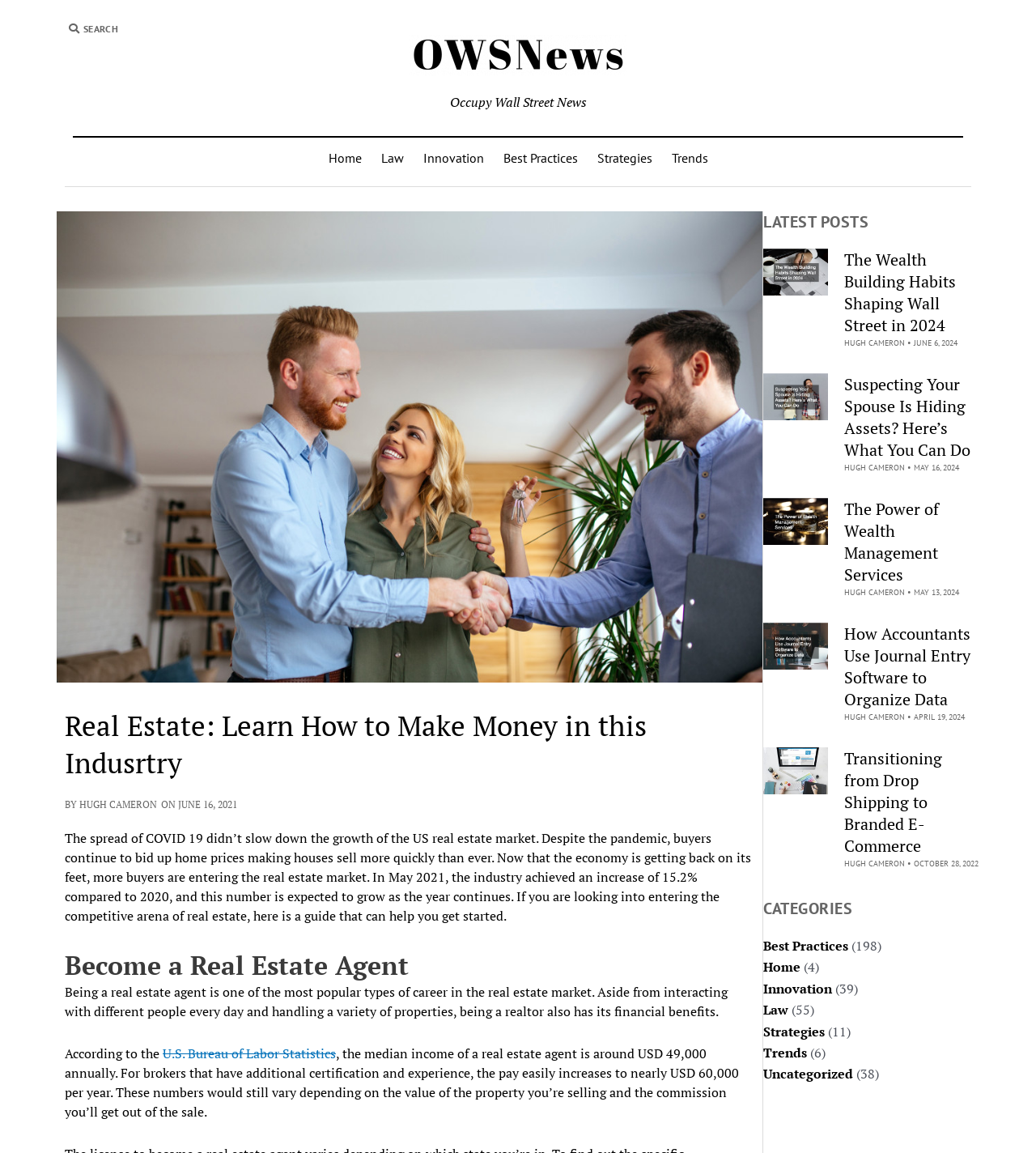Can you identify the bounding box coordinates of the clickable region needed to carry out this instruction: 'Learn how to become a real estate agent'? The coordinates should be four float numbers within the range of 0 to 1, stated as [left, top, right, bottom].

[0.062, 0.822, 0.728, 0.852]